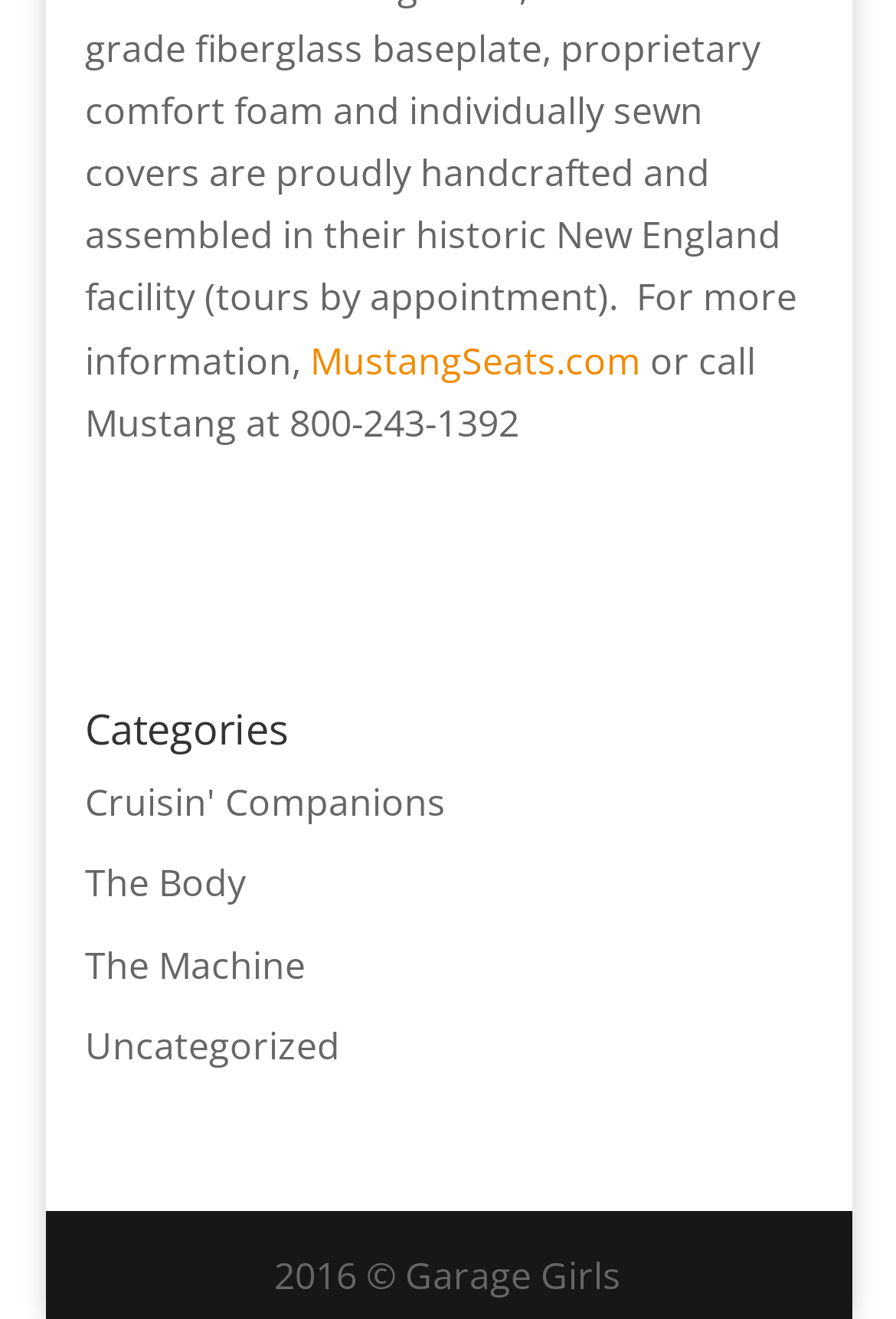What is the name of the website? Using the information from the screenshot, answer with a single word or phrase.

MustangSeats.com